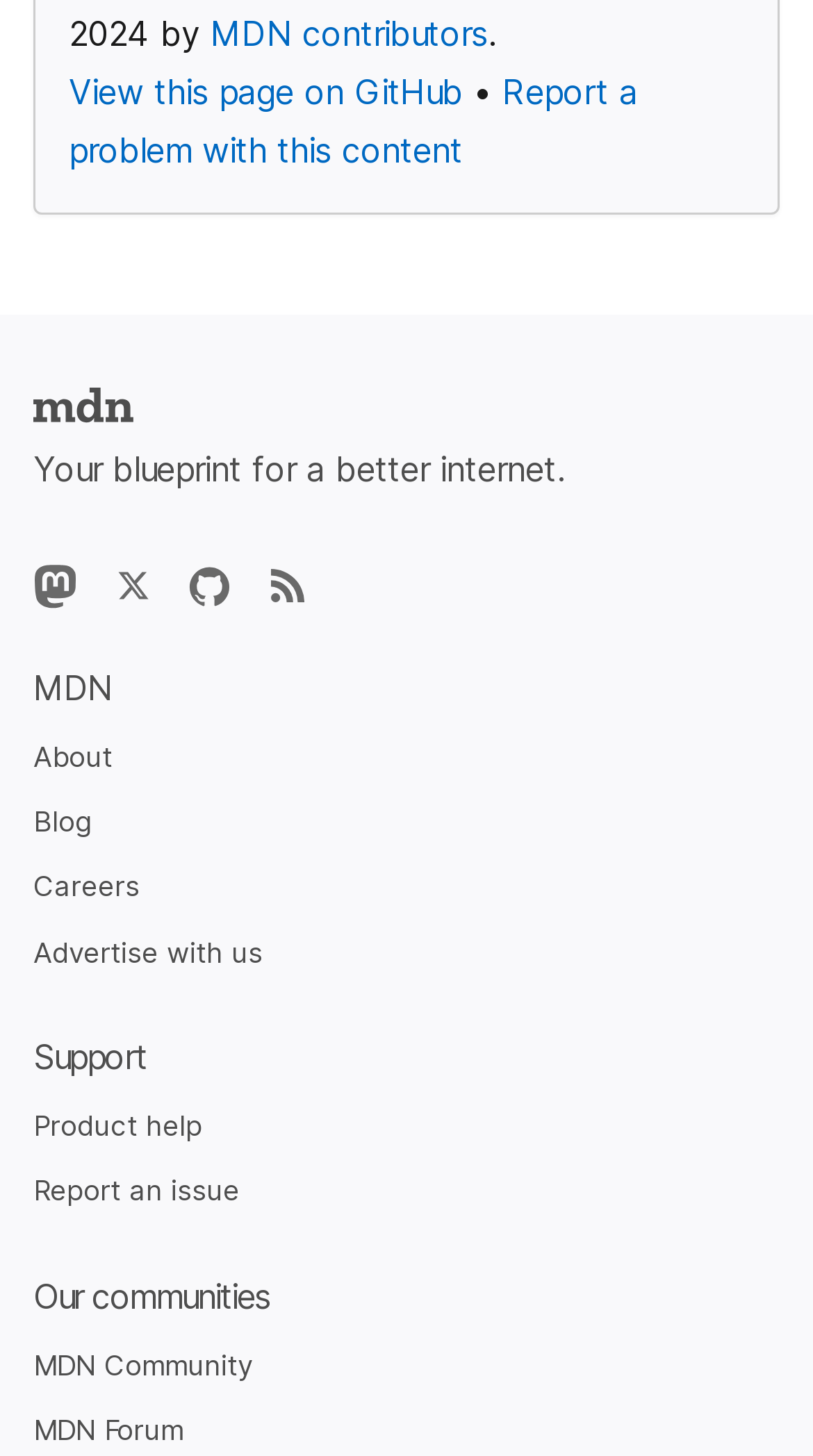Provide the bounding box coordinates for the area that should be clicked to complete the instruction: "Read the MDN Blog".

[0.041, 0.553, 0.113, 0.575]